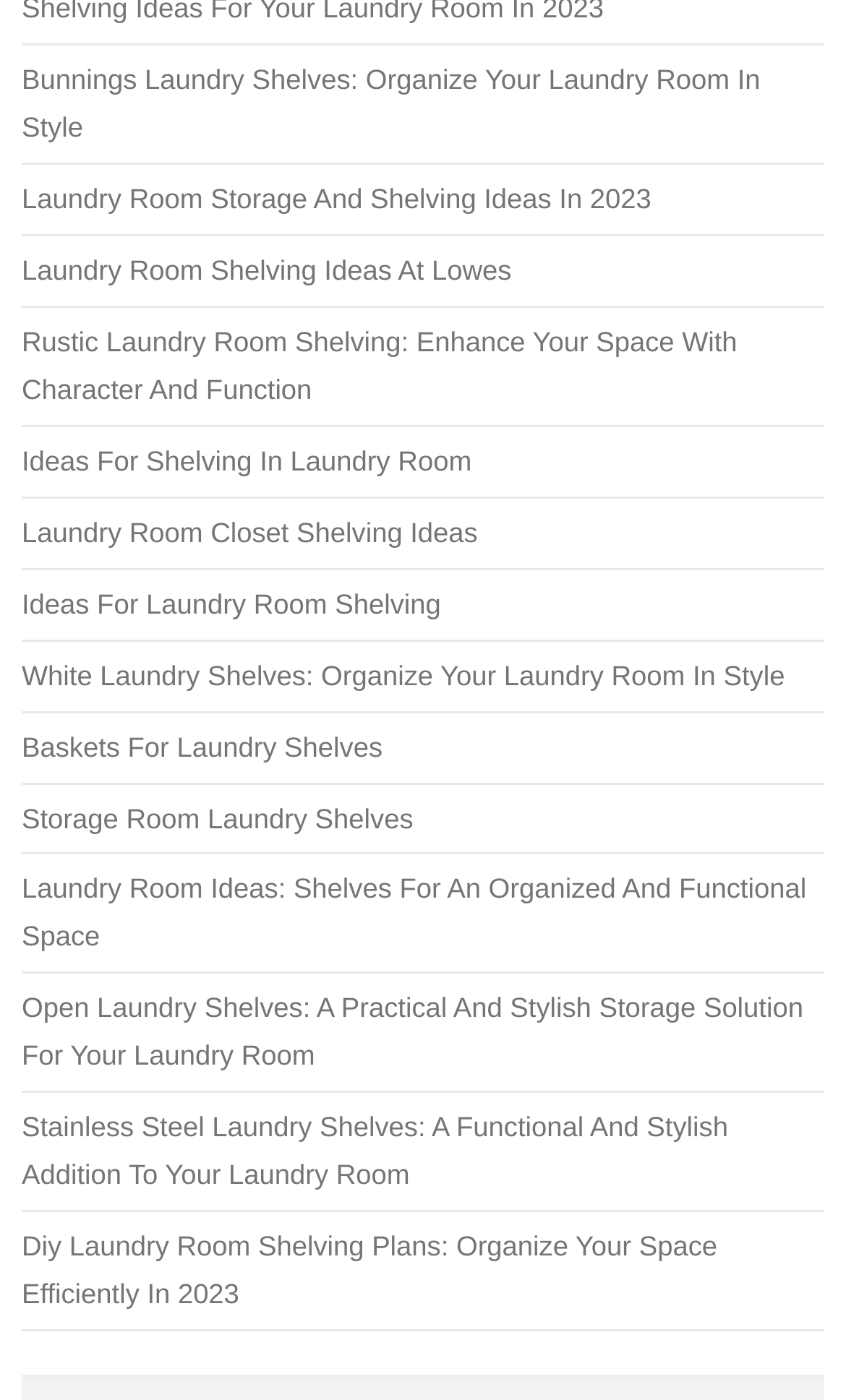Show the bounding box coordinates for the HTML element as described: "Baskets For Laundry Shelves".

[0.026, 0.521, 0.452, 0.544]